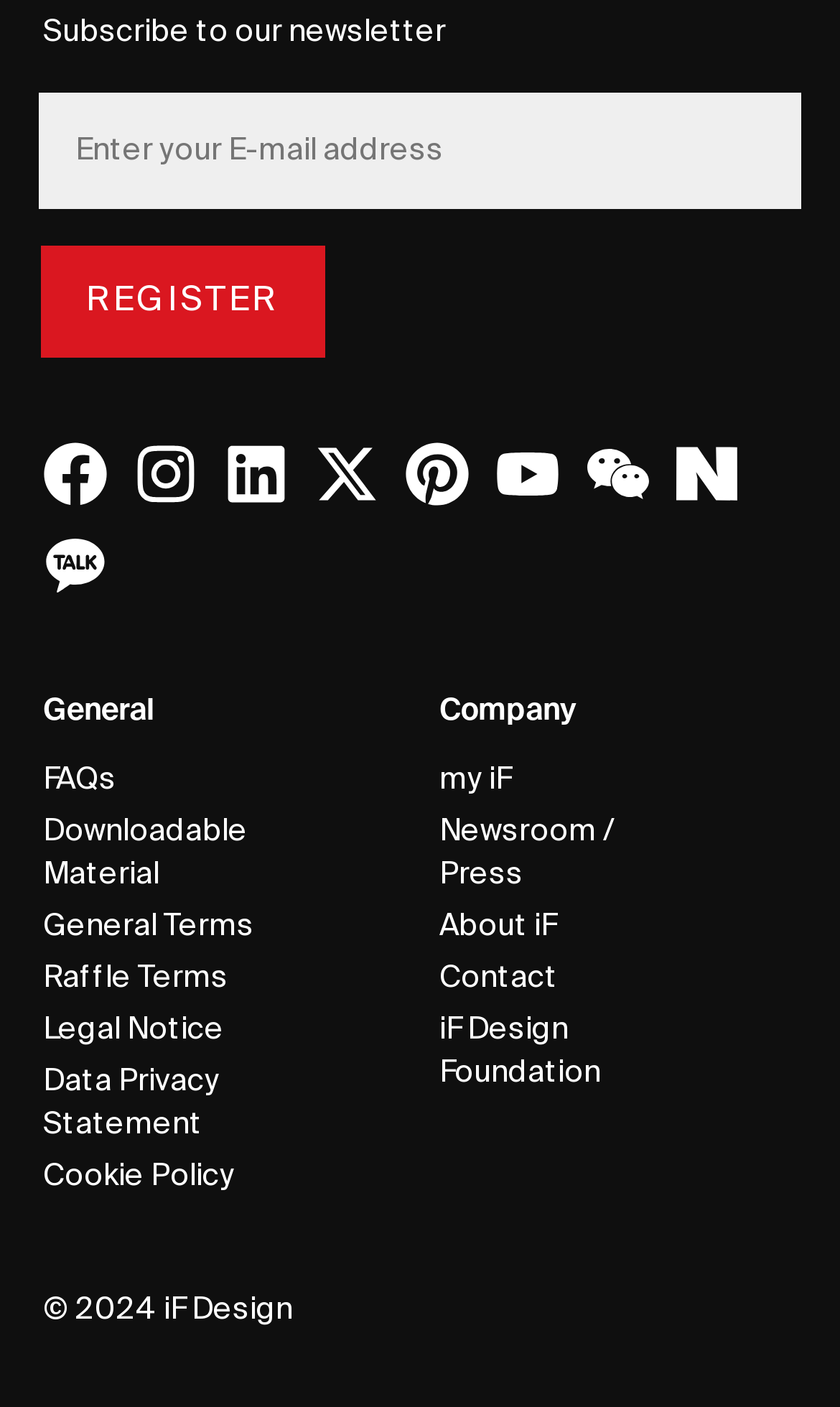What is the copyright year mentioned at the bottom of the page?
Identify the answer in the screenshot and reply with a single word or phrase.

2024